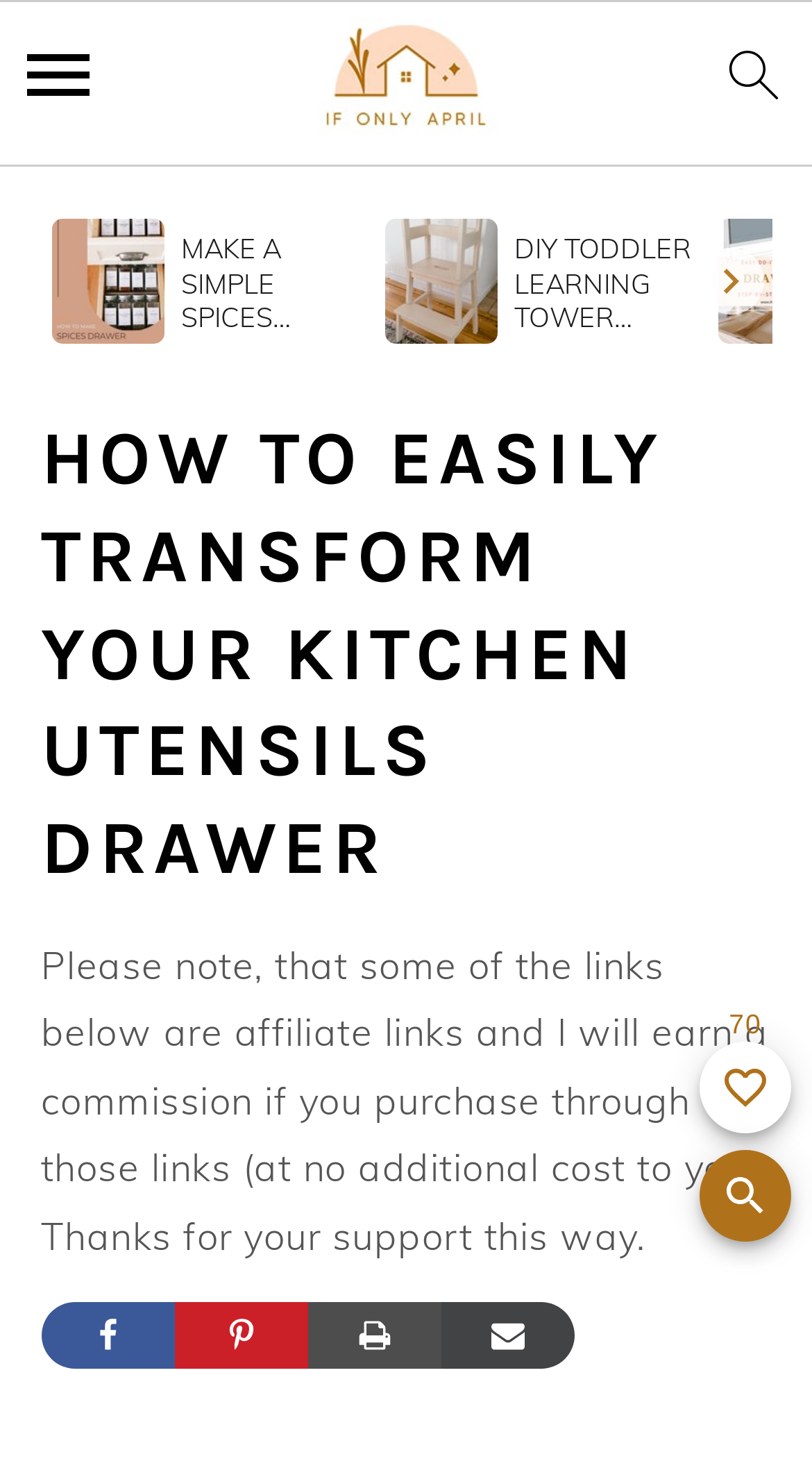Please find the bounding box coordinates of the element's region to be clicked to carry out this instruction: "go to homepage".

[0.244, 0.001, 0.756, 0.116]